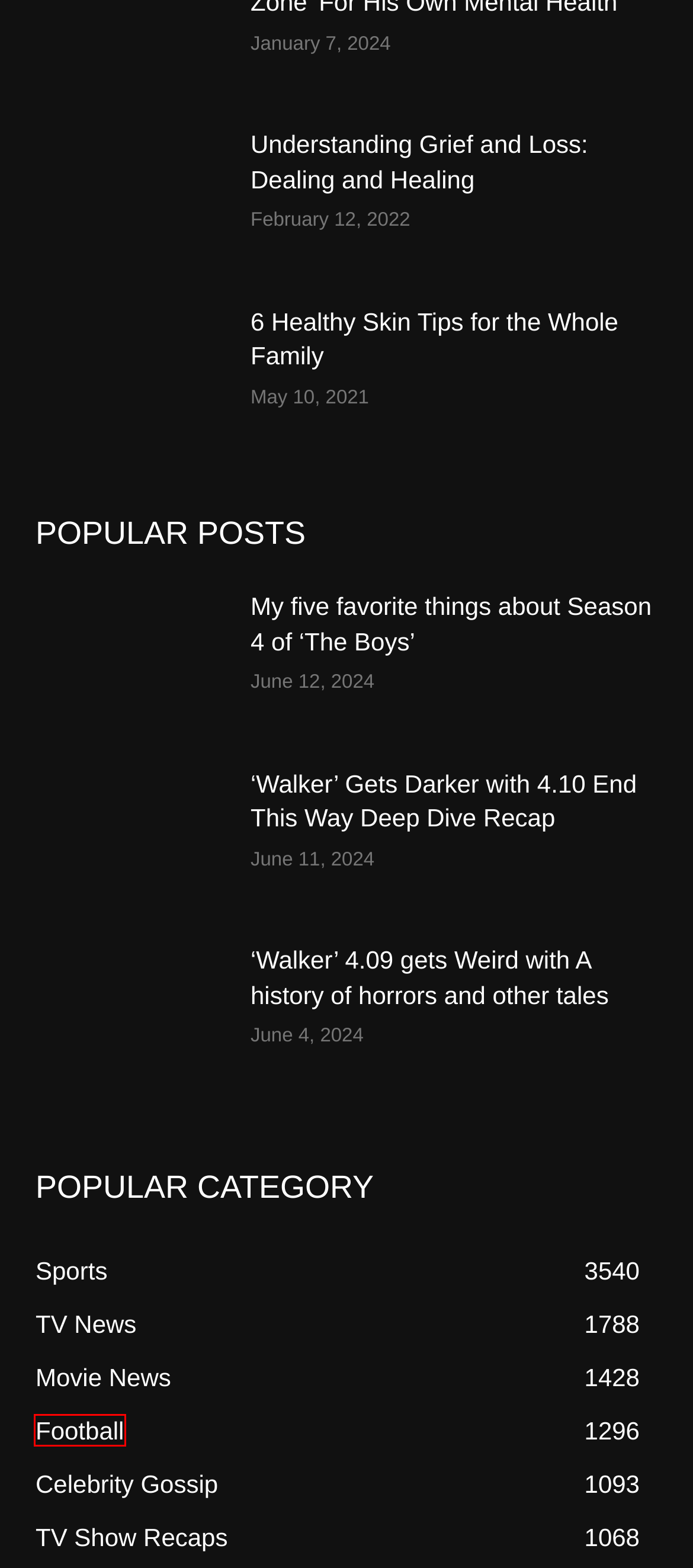You have a screenshot of a webpage, and a red bounding box highlights an element. Select the webpage description that best fits the new page after clicking the element within the bounding box. Options are:
A. Celebrity Gossip
B. ‘Walker’ 4.09 gets Weird with A history of horrors and other tales - Movie TV Tech Geeks News
C. 'Walker' Gets Darker with 4.10 End This Way Deep Dive Recap - Movie TV Tech Geeks News
D. 6 Healthy Skin Tips for the Whole Family - Movie TV Tech Geeks News
E. TV Show Recaps Archives - Movie TV Tech Geeks News
F. Football
G. Understanding Grief and Loss: Dealing and Healing - Movie TV Tech Geeks News
H. My five favorite things about Season 4 of ‘The Boys’ - Movie TV Tech Geeks News

F